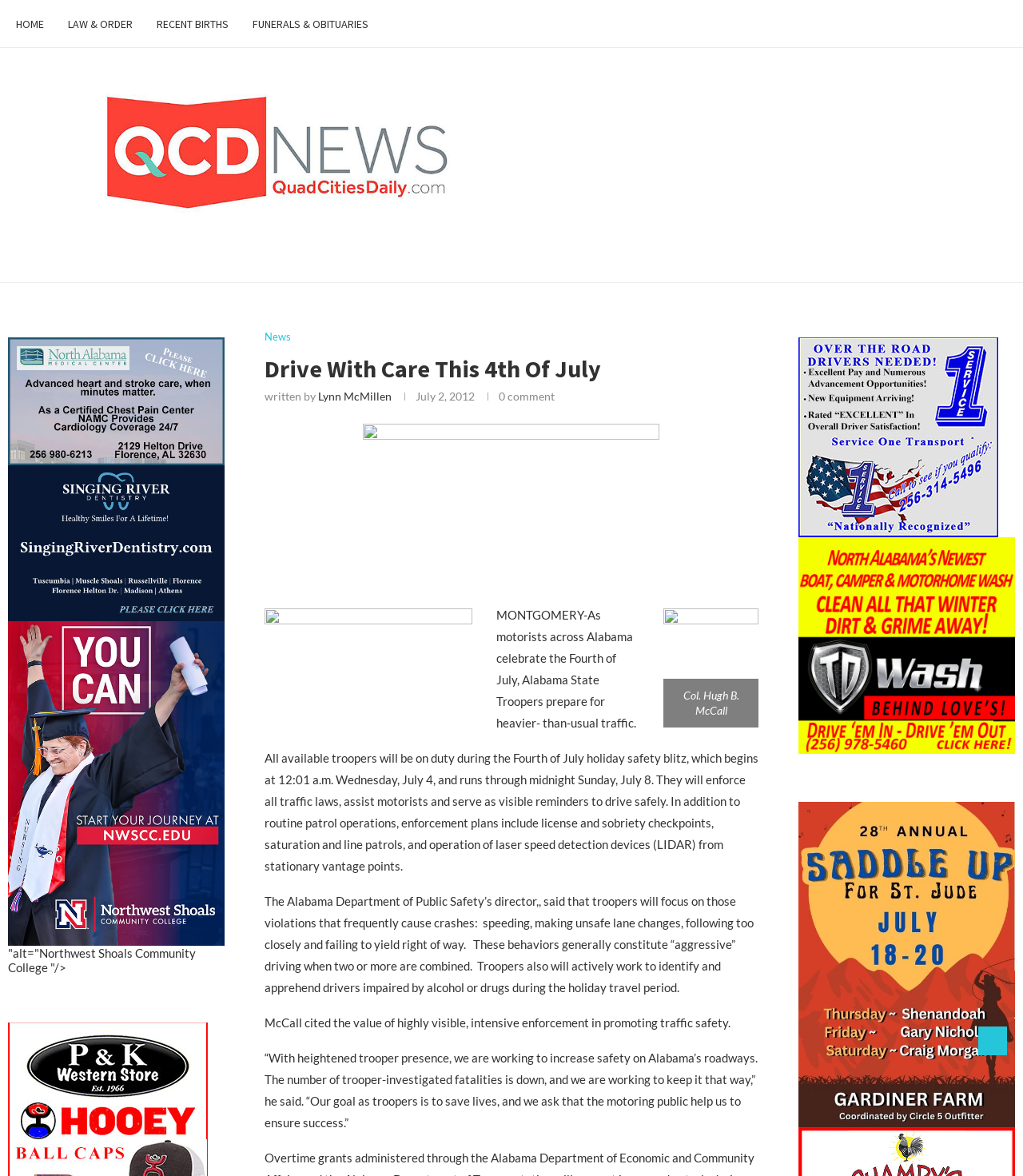Pinpoint the bounding box coordinates of the clickable element needed to complete the instruction: "Search for something". The coordinates should be provided as four float numbers between 0 and 1: [left, top, right, bottom].

[0.969, 0.001, 0.984, 0.04]